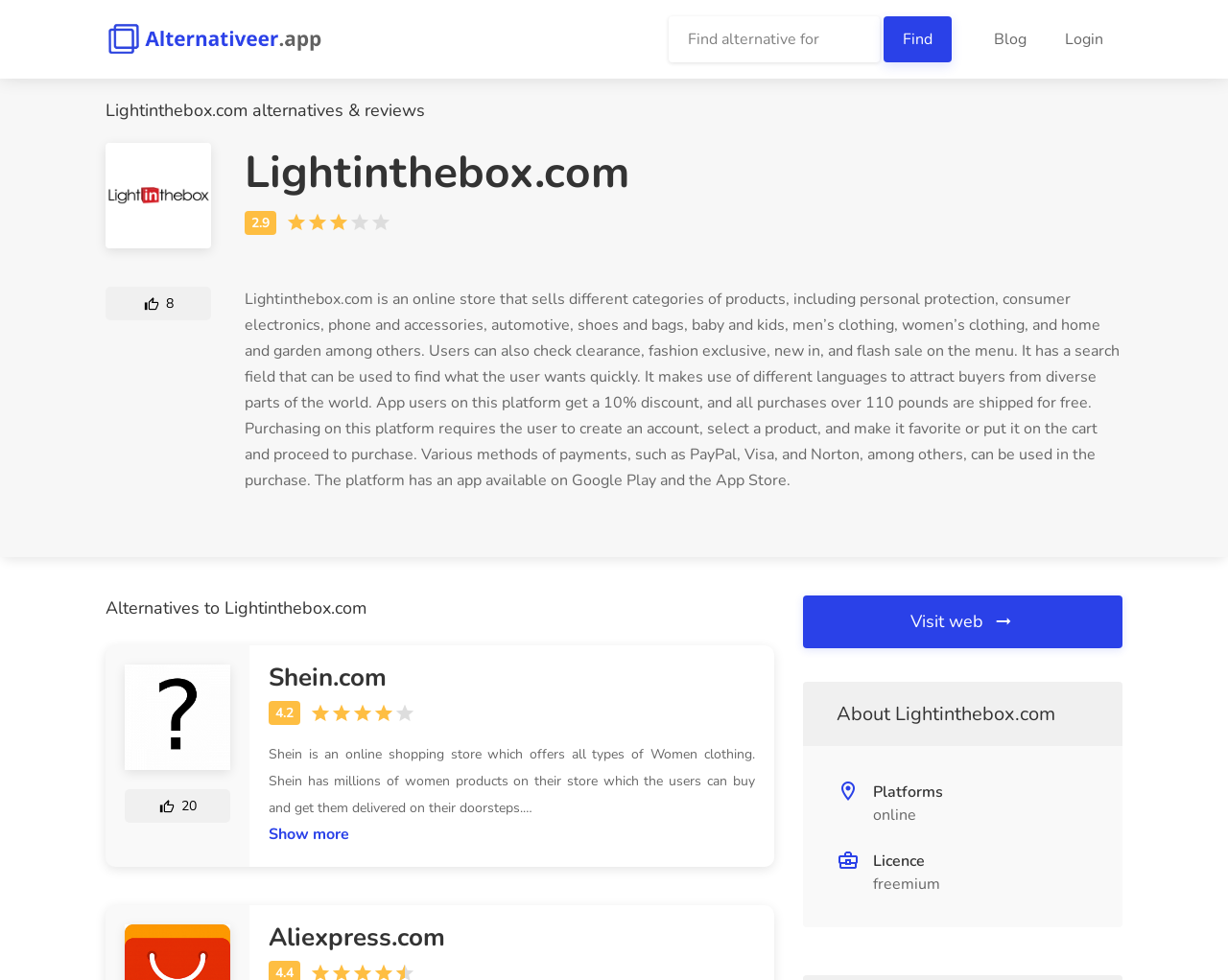Provide your answer in a single word or phrase: 
What is the minimum purchase amount for free shipping on Lightinthebox.com?

110 pounds